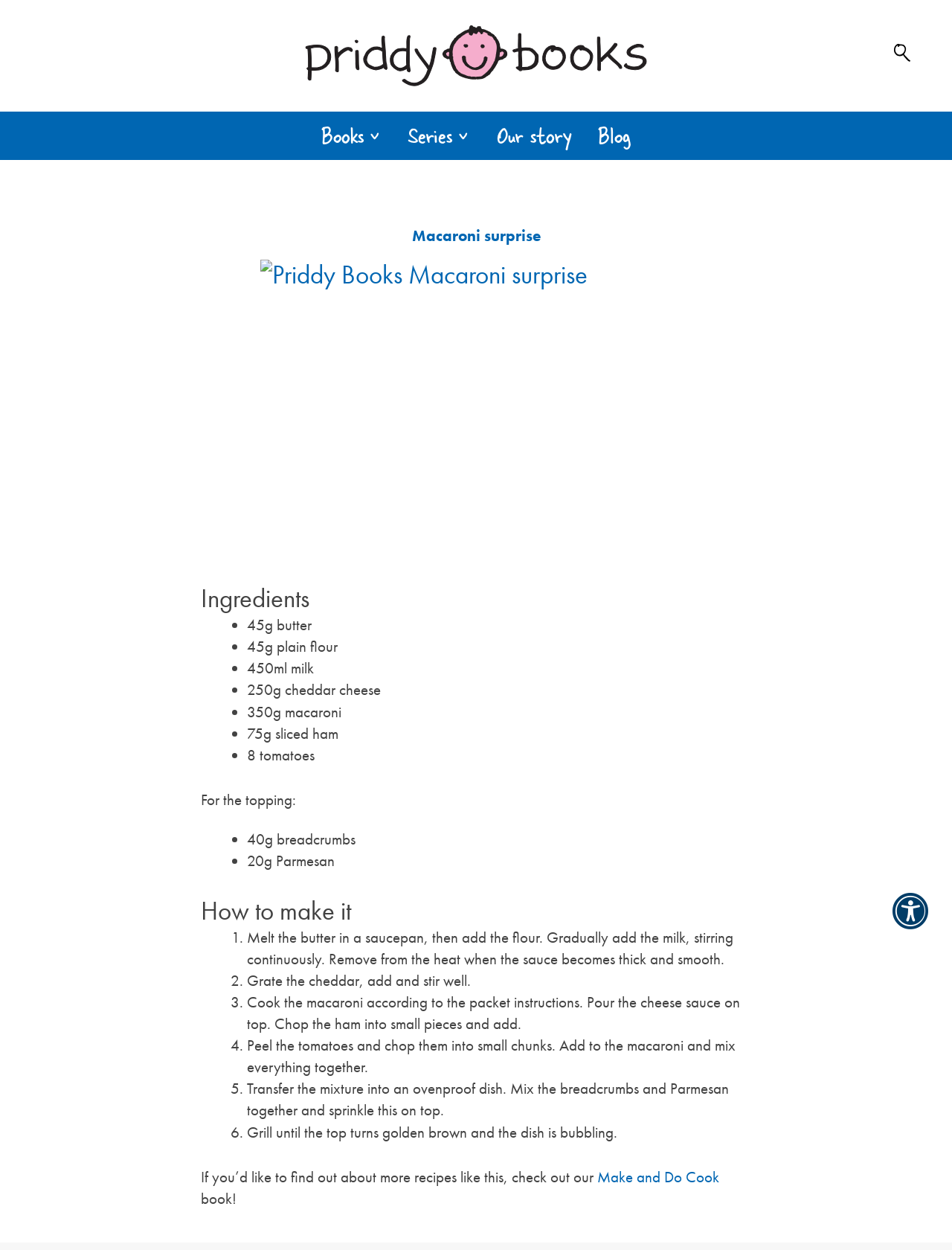What is the name of the dish?
Using the image, provide a concise answer in one word or a short phrase.

Macaroni surprise